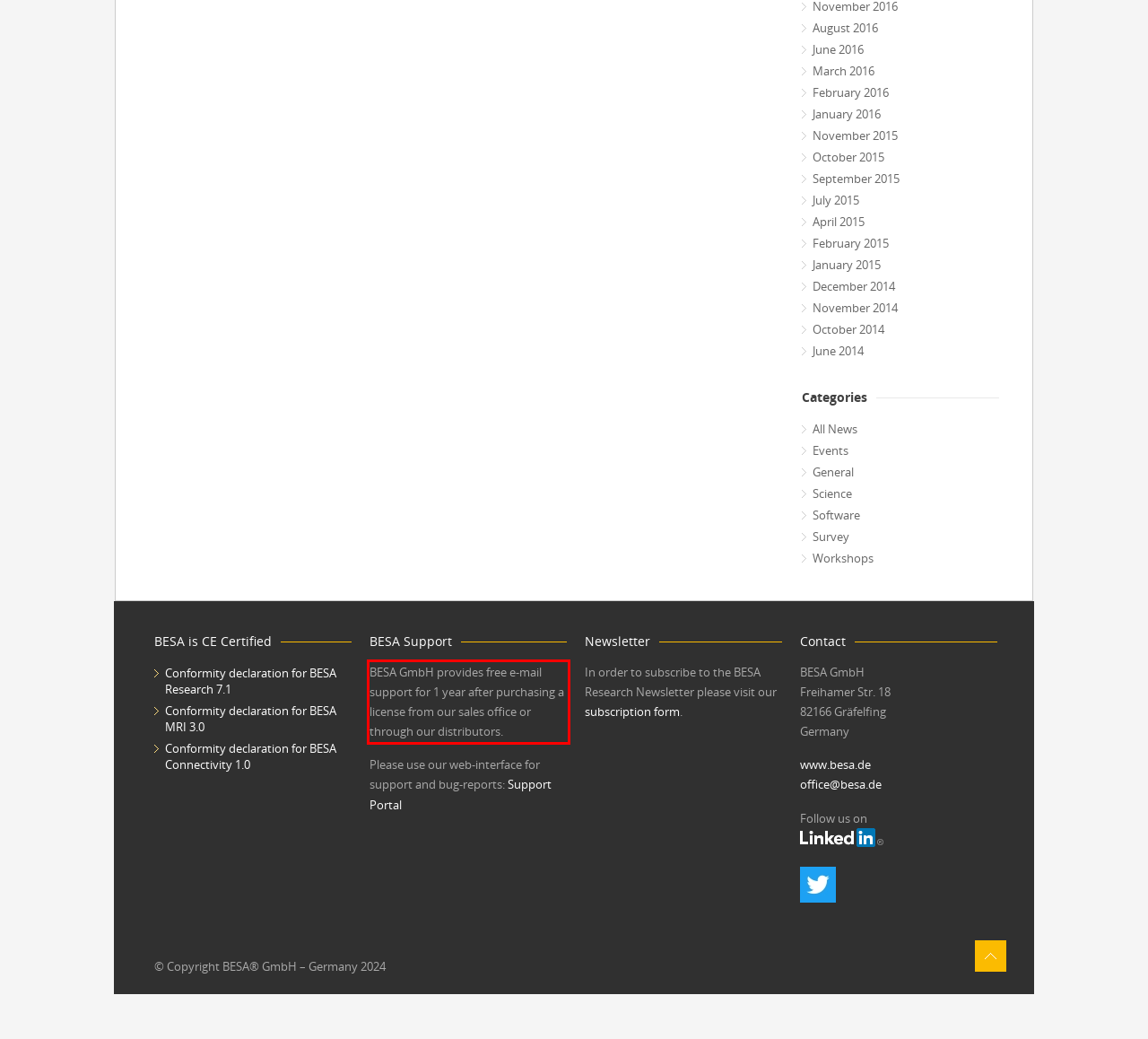In the screenshot of the webpage, find the red bounding box and perform OCR to obtain the text content restricted within this red bounding box.

BESA GmbH provides free e-mail support for 1 year after purchasing a license from our sales office or through our distributors.